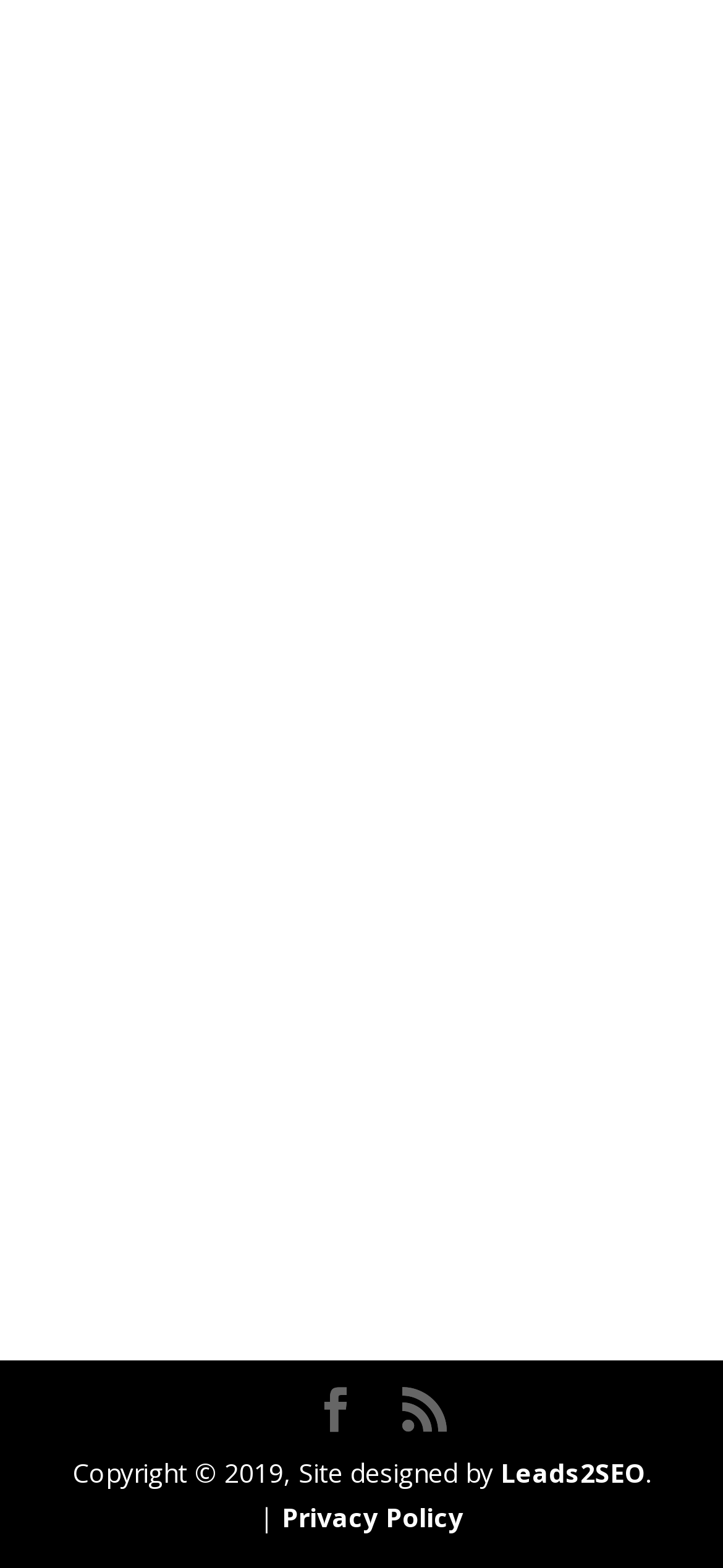How many social media links are present at the bottom of the page?
Answer with a single word or phrase, using the screenshot for reference.

2